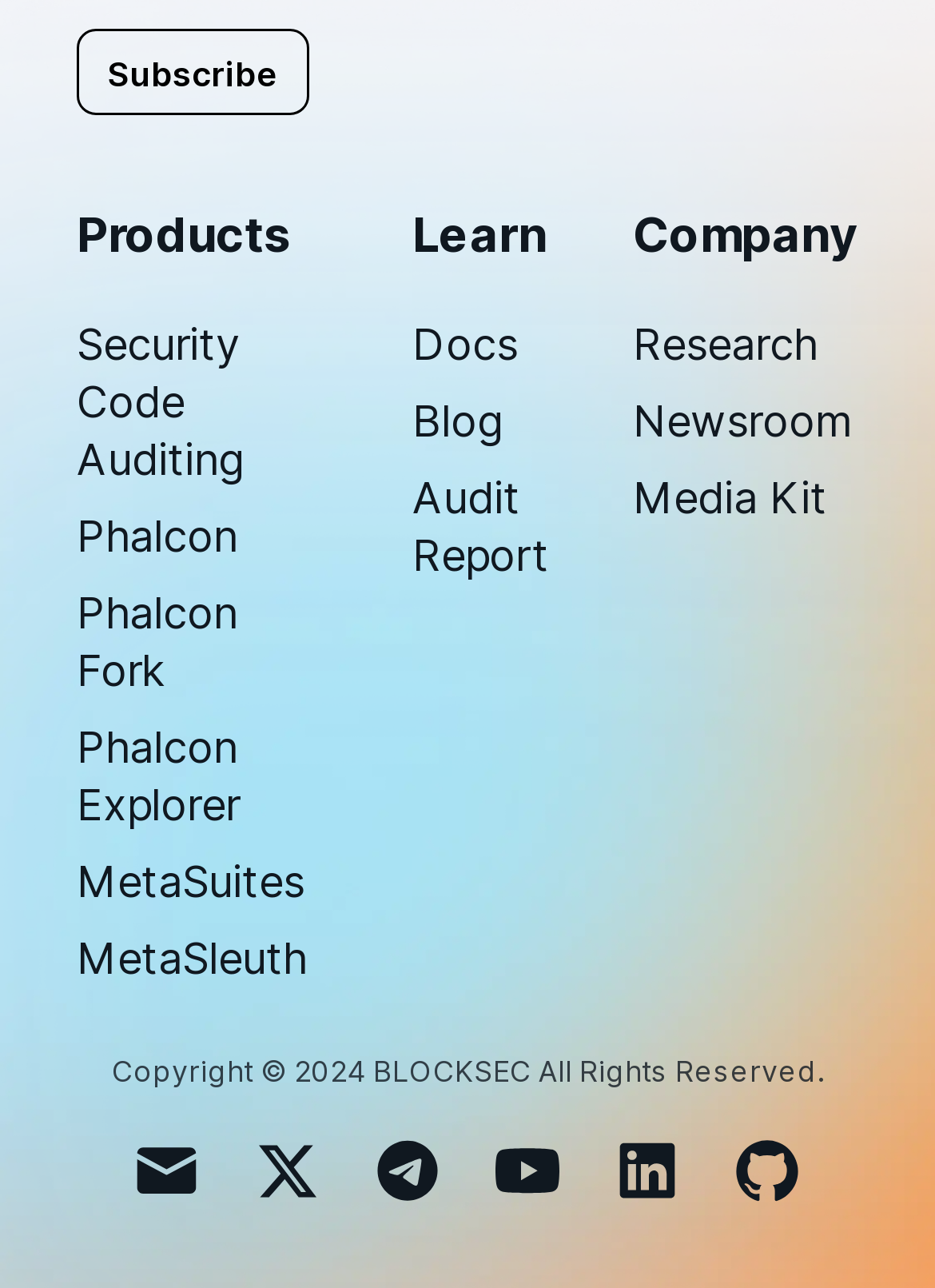Please determine the bounding box coordinates of the element to click on in order to accomplish the following task: "Follow on LinkedIn". Ensure the coordinates are four float numbers ranging from 0 to 1, i.e., [left, top, right, bottom].

[0.651, 0.879, 0.733, 0.94]